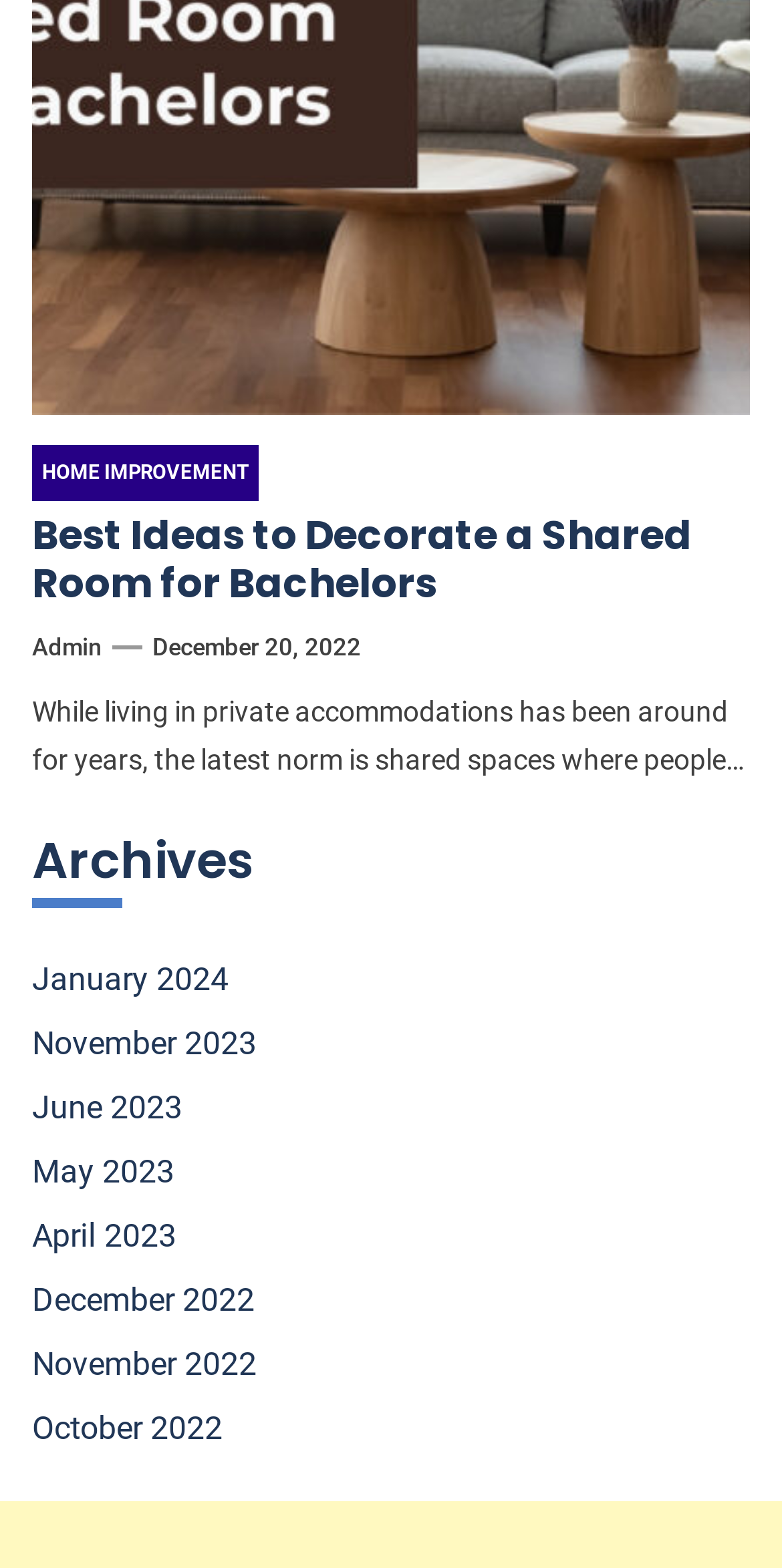Provide a short answer using a single word or phrase for the following question: 
How many links are available in the top navigation?

3